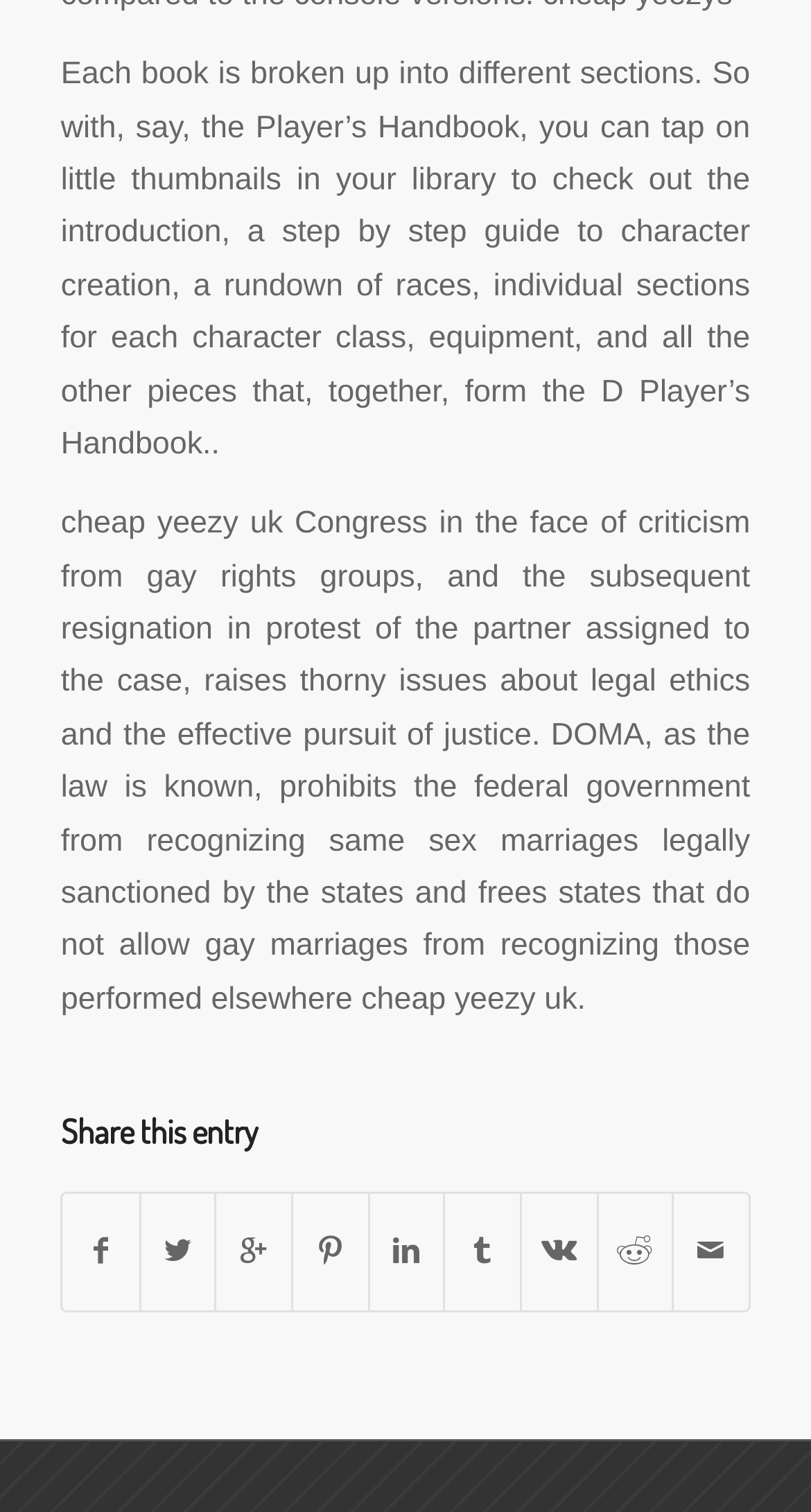Can you specify the bounding box coordinates of the area that needs to be clicked to fulfill the following instruction: "Click the Twitter share link"?

[0.174, 0.79, 0.265, 0.866]